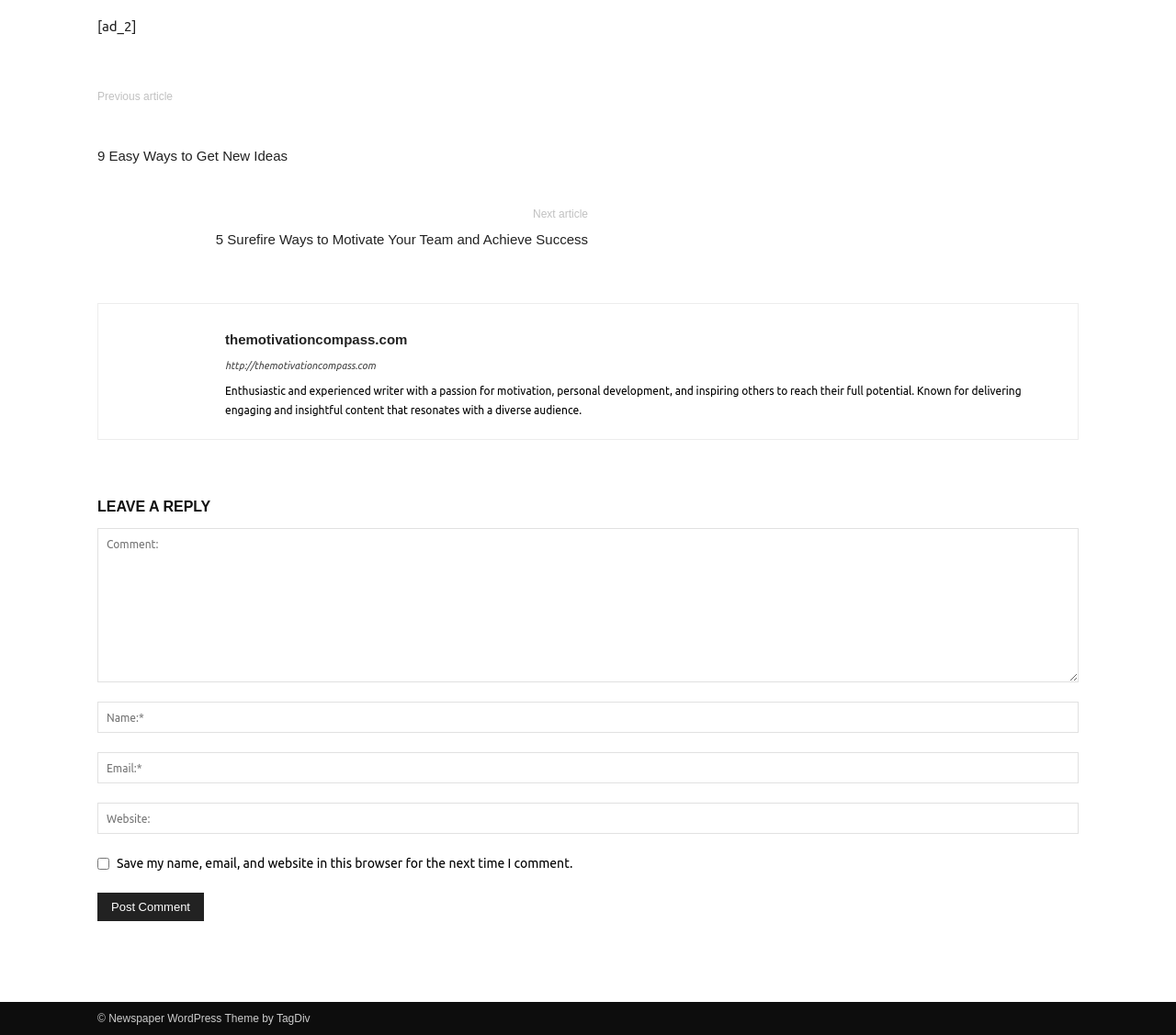What is the theme of the webpage?
Please give a detailed and thorough answer to the question, covering all relevant points.

The links on the webpage have titles such as '9 Easy Ways to Get New Ideas', '5 Surefire Ways to Motivate Your Team and Achieve Success', and the description of the author as 'Enthusiastic and experienced writer with a passion for motivation, personal development, and inspiring others to reach their full potential' suggests that the theme of the webpage is related to motivation and personal development.